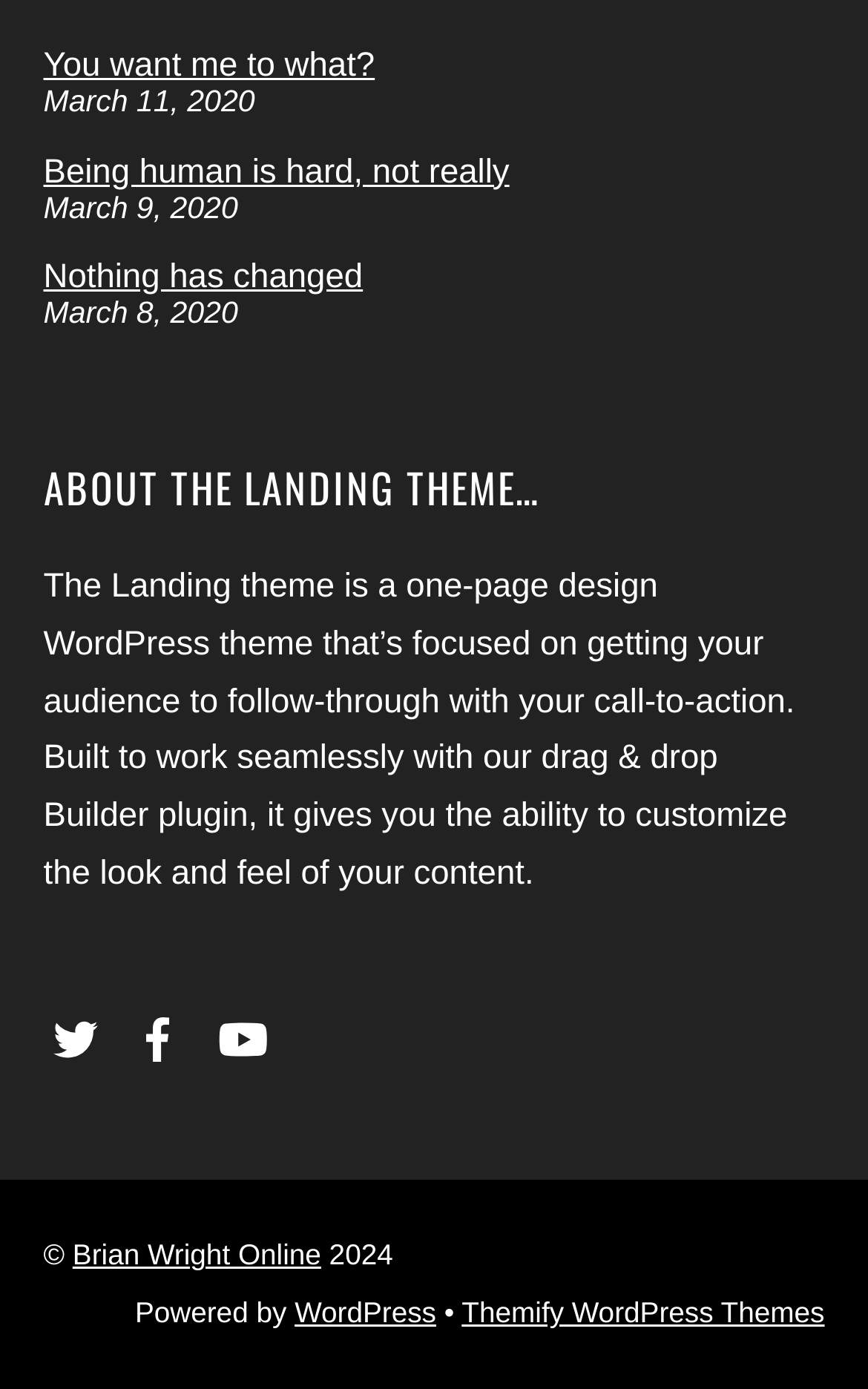Pinpoint the bounding box coordinates of the element that must be clicked to accomplish the following instruction: "Click on 'You want me to what?'". The coordinates should be in the format of four float numbers between 0 and 1, i.e., [left, top, right, bottom].

[0.05, 0.034, 0.432, 0.062]